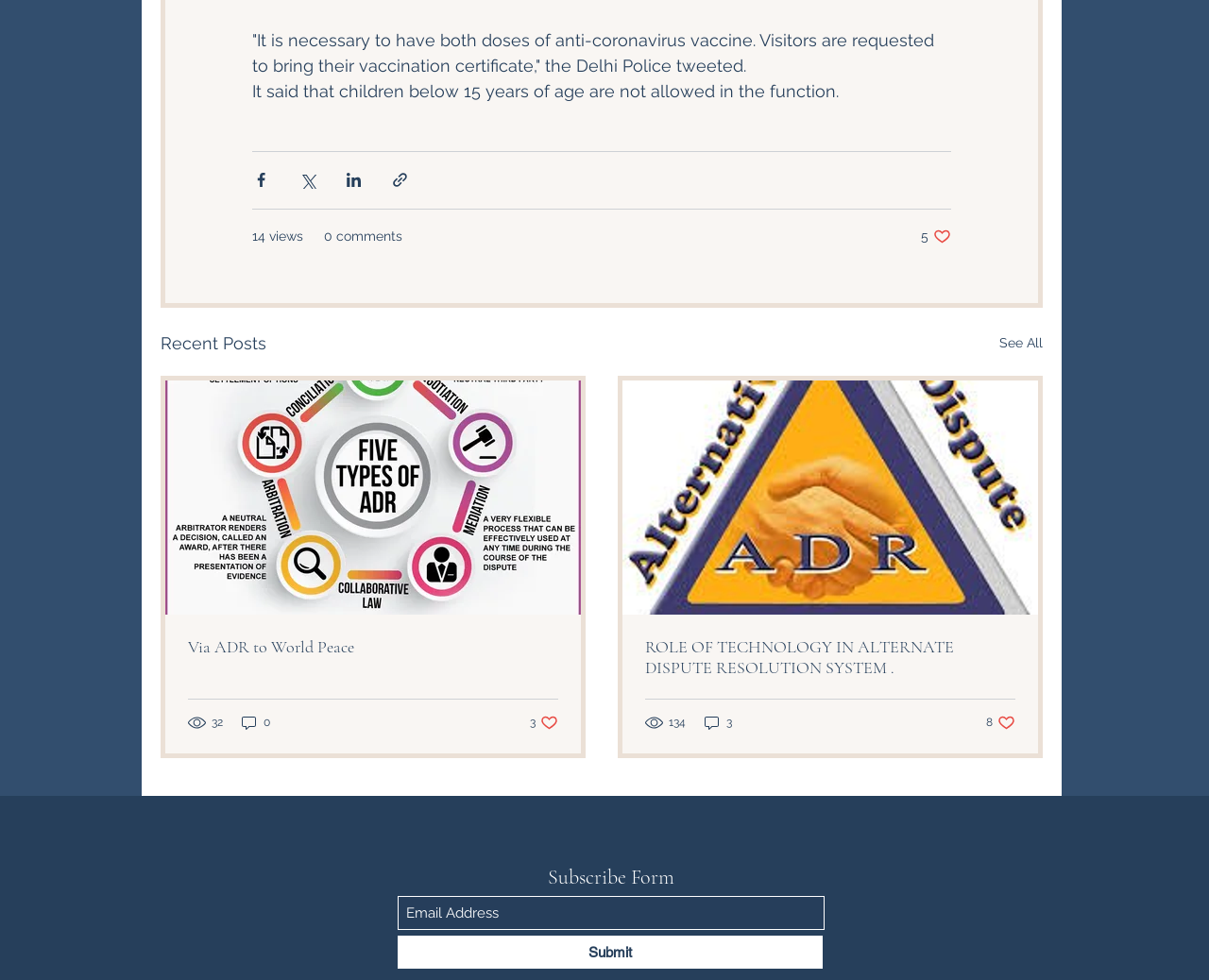Please specify the coordinates of the bounding box for the element that should be clicked to carry out this instruction: "Apply for MBA programme". The coordinates must be four float numbers between 0 and 1, formatted as [left, top, right, bottom].

None